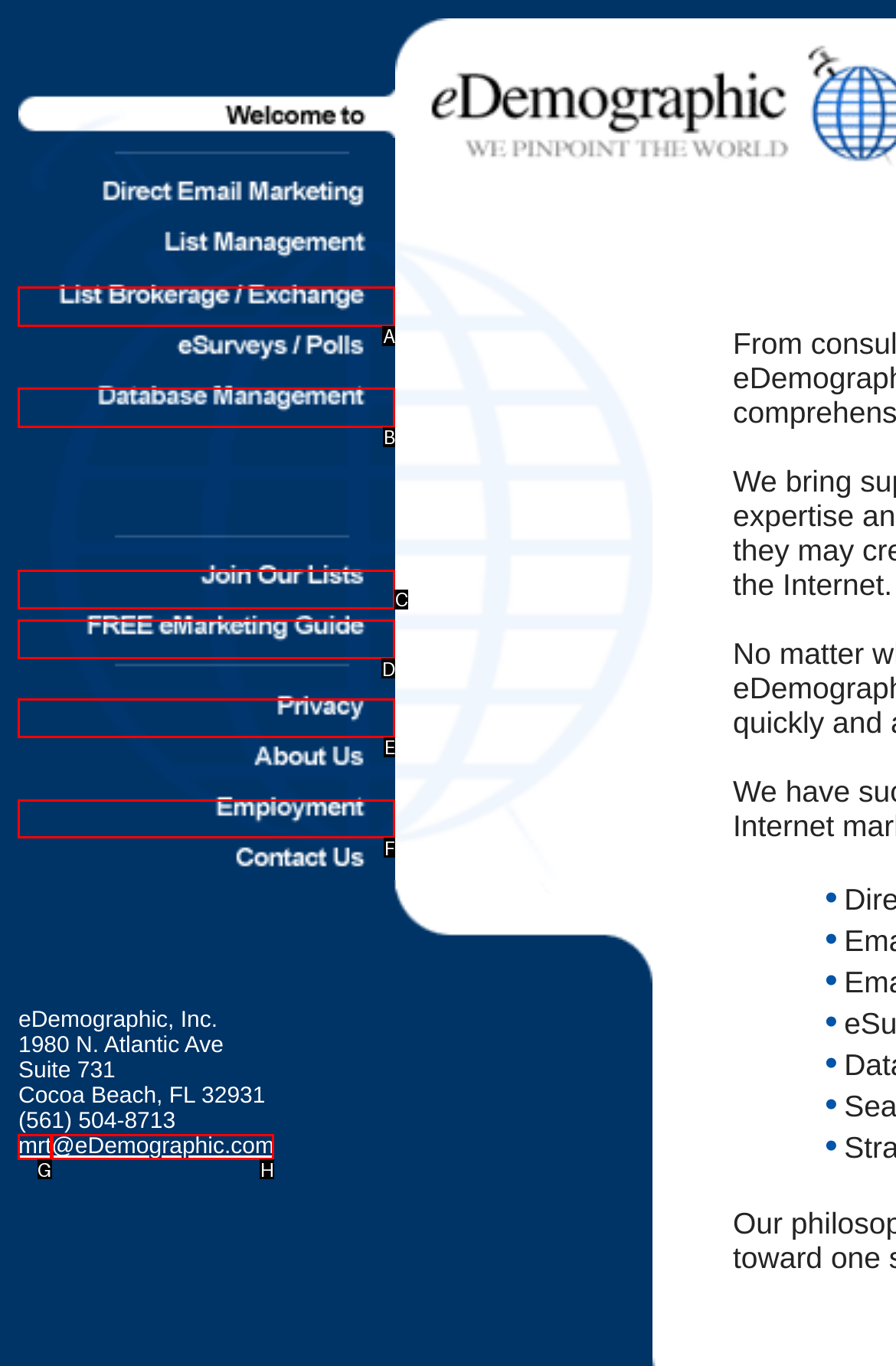Pick the option that corresponds to: name="button10"
Provide the letter of the correct choice.

E